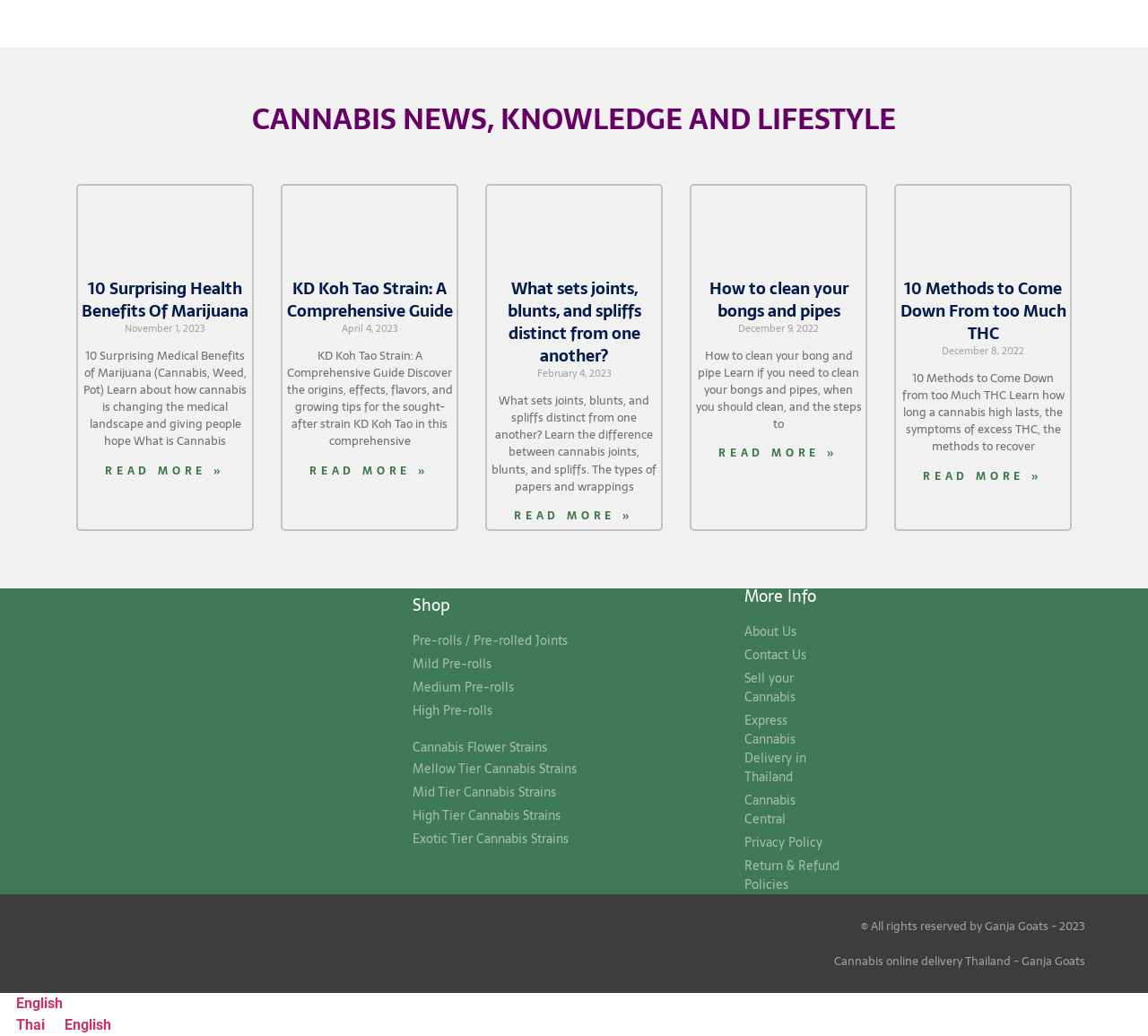Using the provided description: "Mild Pre-rolls", find the bounding box coordinates of the corresponding UI element. The output should be four float numbers between 0 and 1, in the format [left, top, right, bottom].

[0.359, 0.632, 0.641, 0.65]